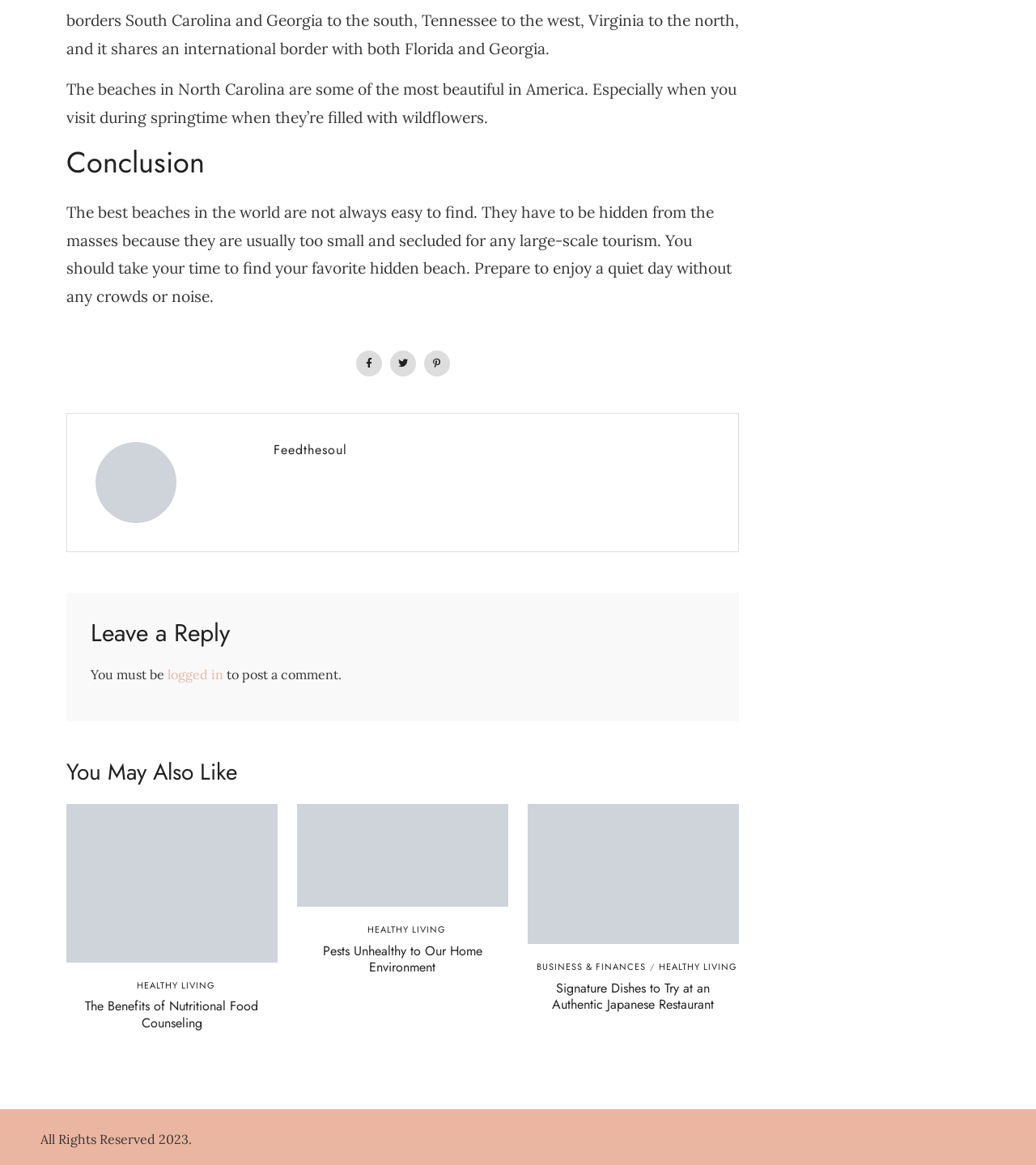By analyzing the image, answer the following question with a detailed response: What is the copyright year mentioned at the bottom?

The copyright year mentioned at the bottom of the webpage is 2023, as indicated by the StaticText element 'All Rights Reserved 2023'.